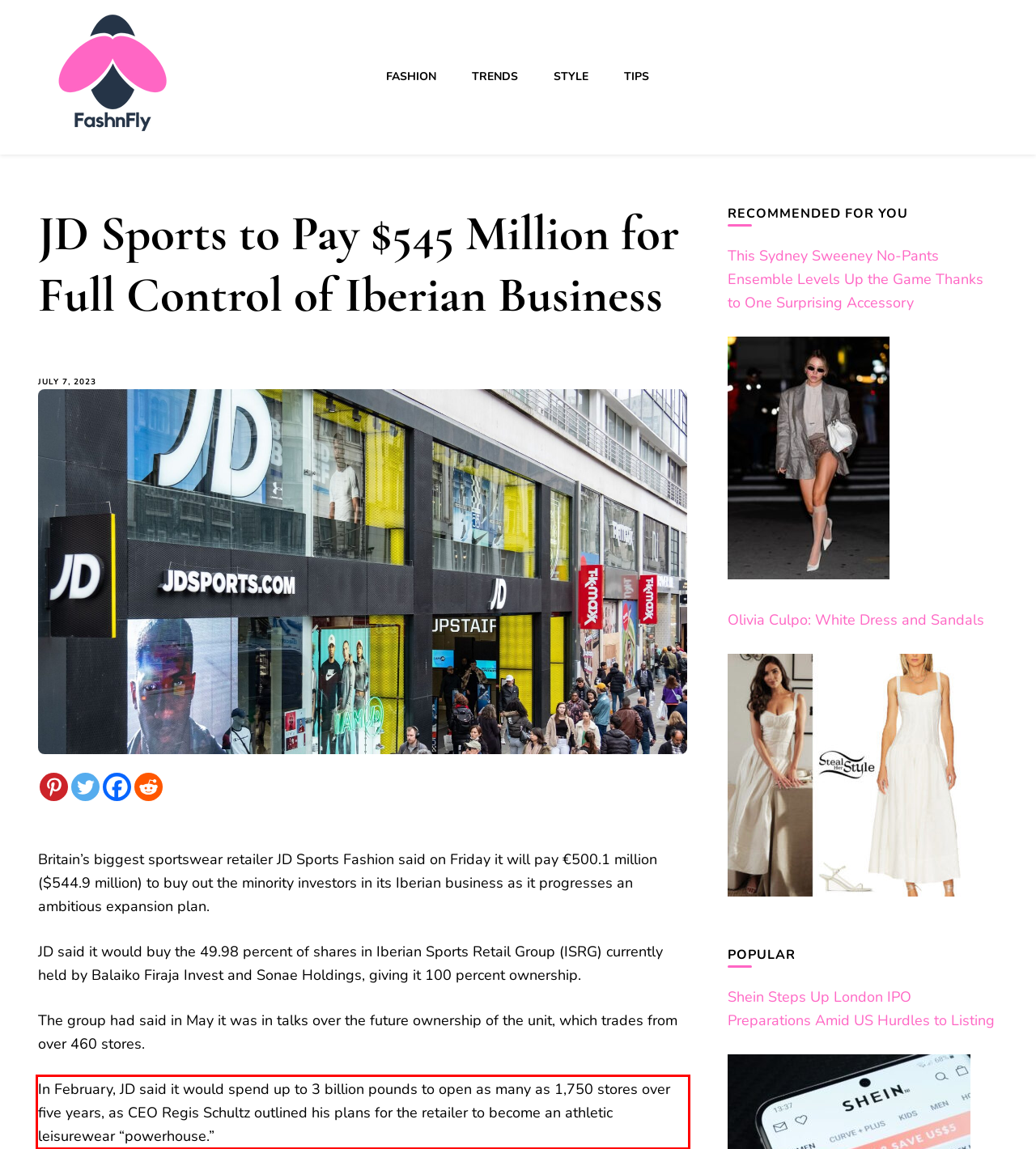Within the screenshot of the webpage, locate the red bounding box and use OCR to identify and provide the text content inside it.

In February, JD said it would spend up to 3 billion pounds to open as many as 1,750 stores over five years, as CEO Regis Schultz outlined his plans for the retailer to become an athletic leisurewear “powerhouse.”